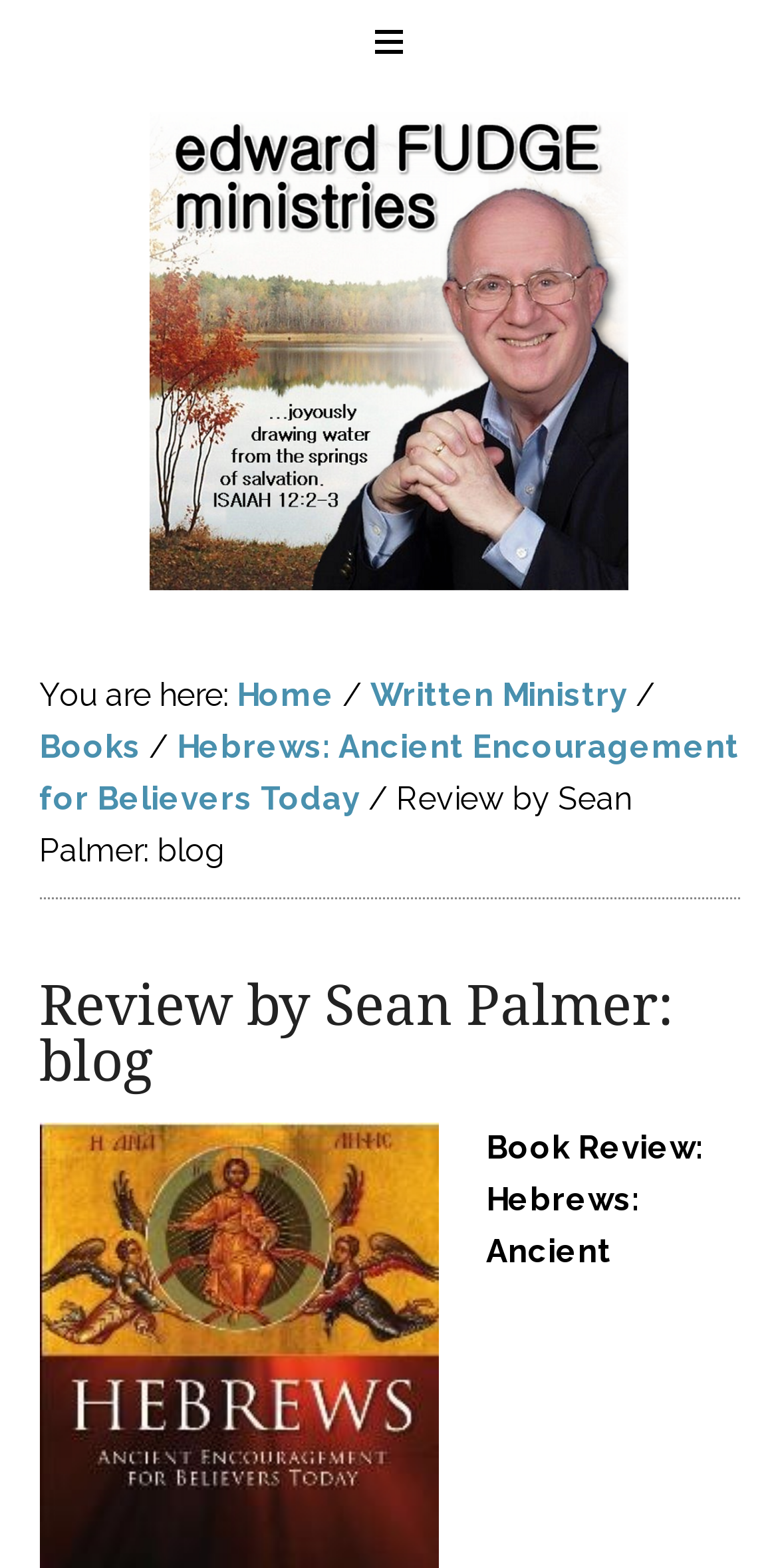Respond to the question below with a single word or phrase: How many breadcrumb links are there?

5